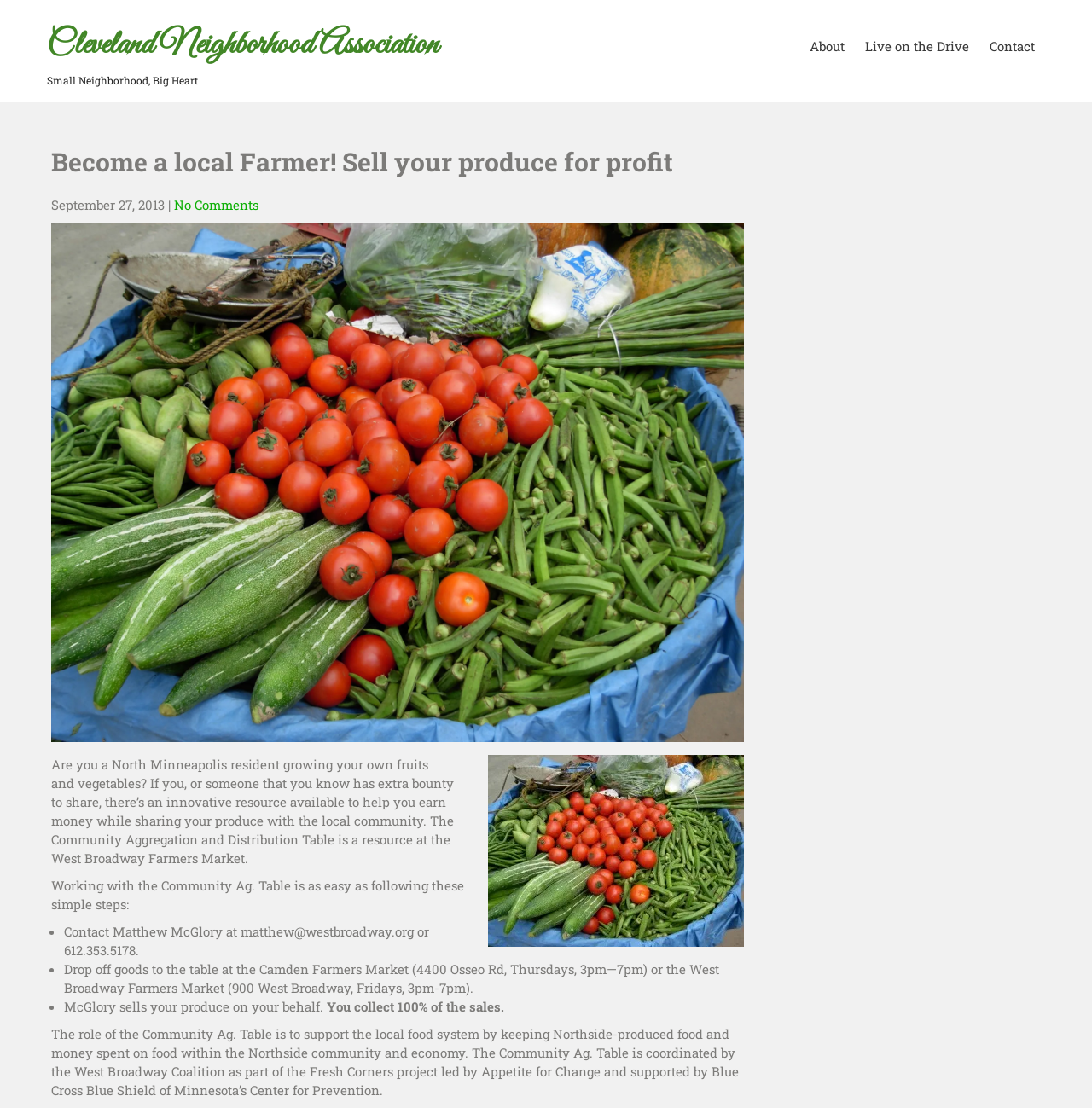Identify the bounding box for the UI element specified in this description: "ABOUT". The coordinates must be four float numbers between 0 and 1, formatted as [left, top, right, bottom].

None